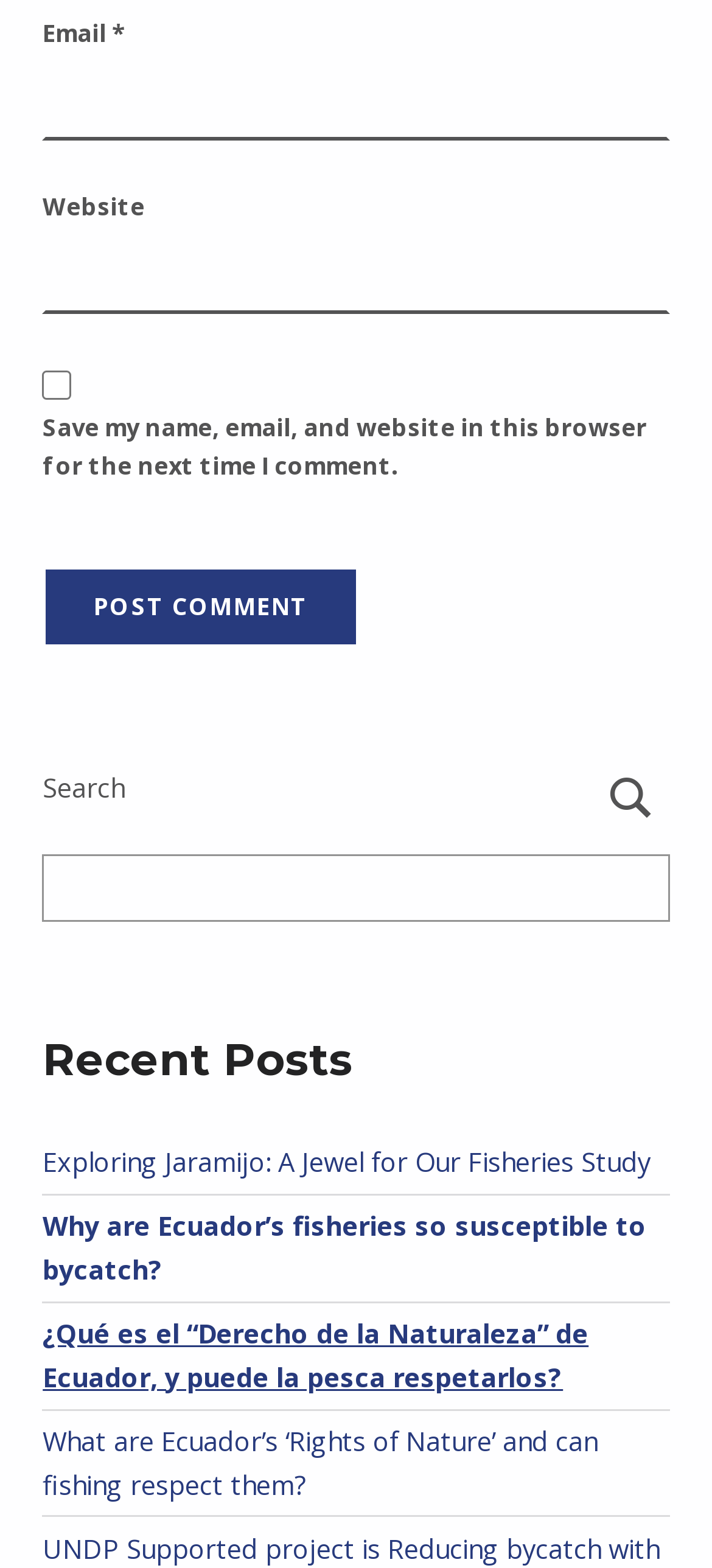Locate the bounding box coordinates of the region to be clicked to comply with the following instruction: "Search". The coordinates must be four float numbers between 0 and 1, in the form [left, top, right, bottom].

[0.833, 0.492, 0.94, 0.618]